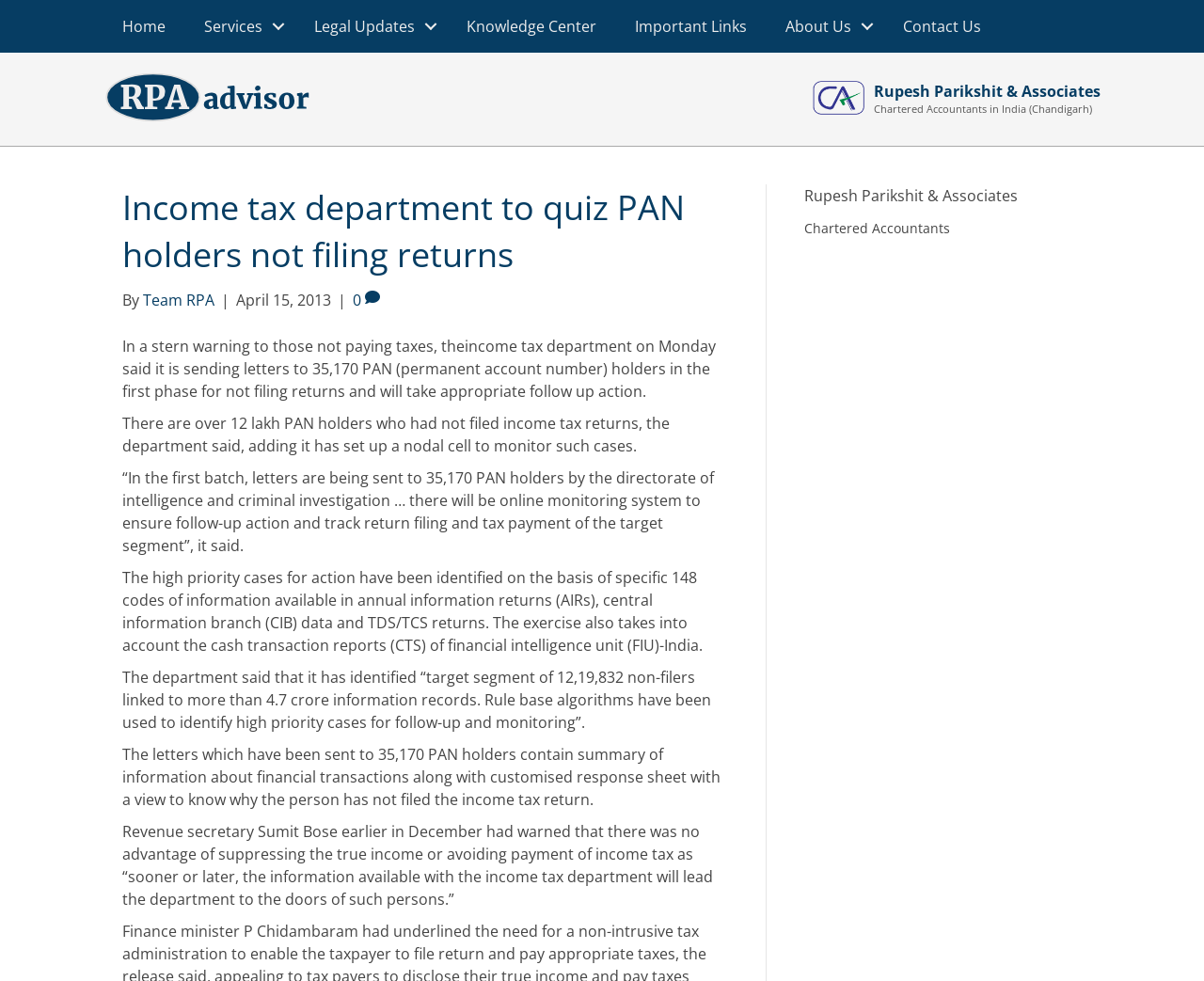How many PAN holders are receiving letters?
Please answer the question with a single word or phrase, referencing the image.

35,170